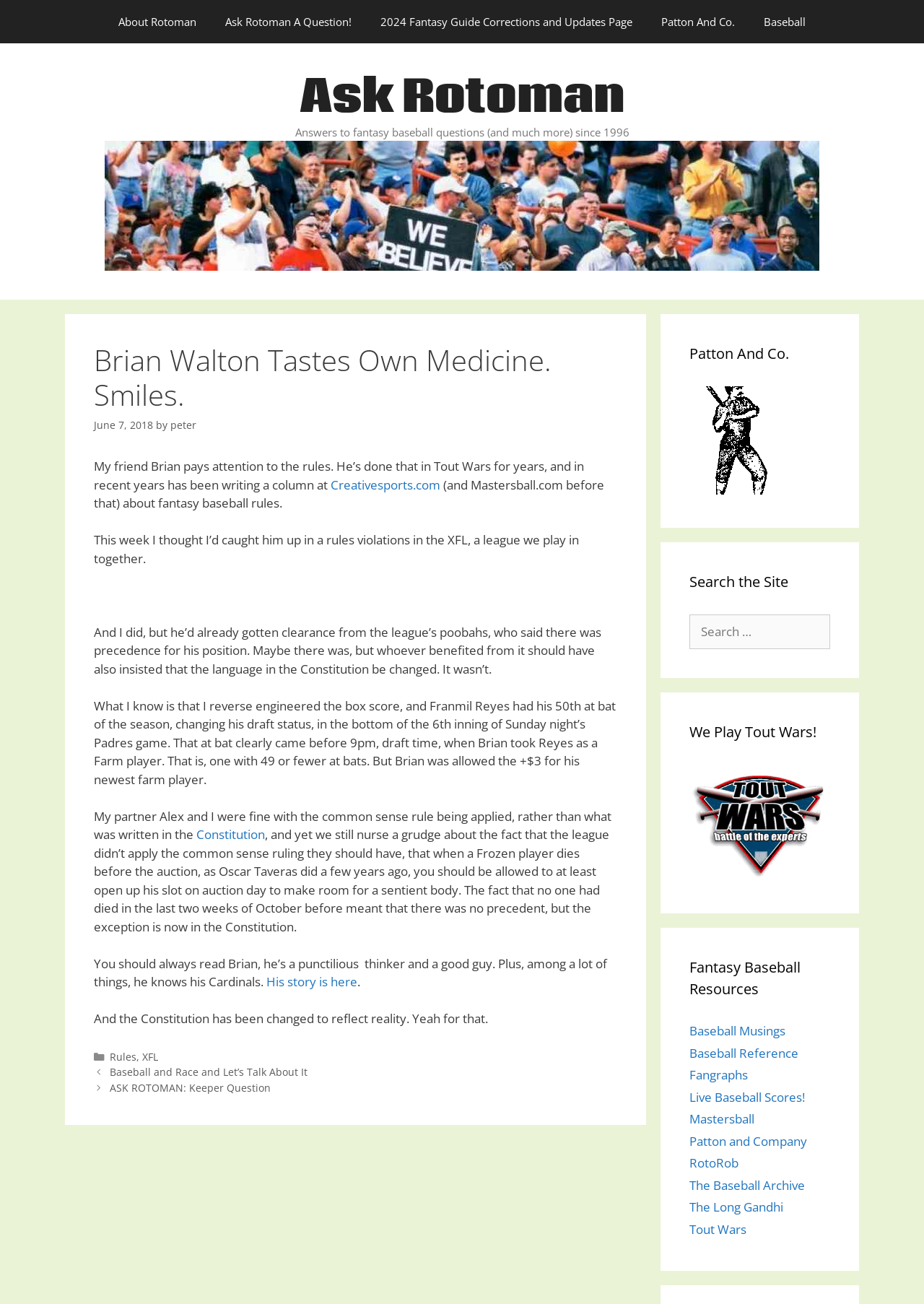Use a single word or phrase to answer the following:
What is the topic of the main article?

Fantasy baseball rules